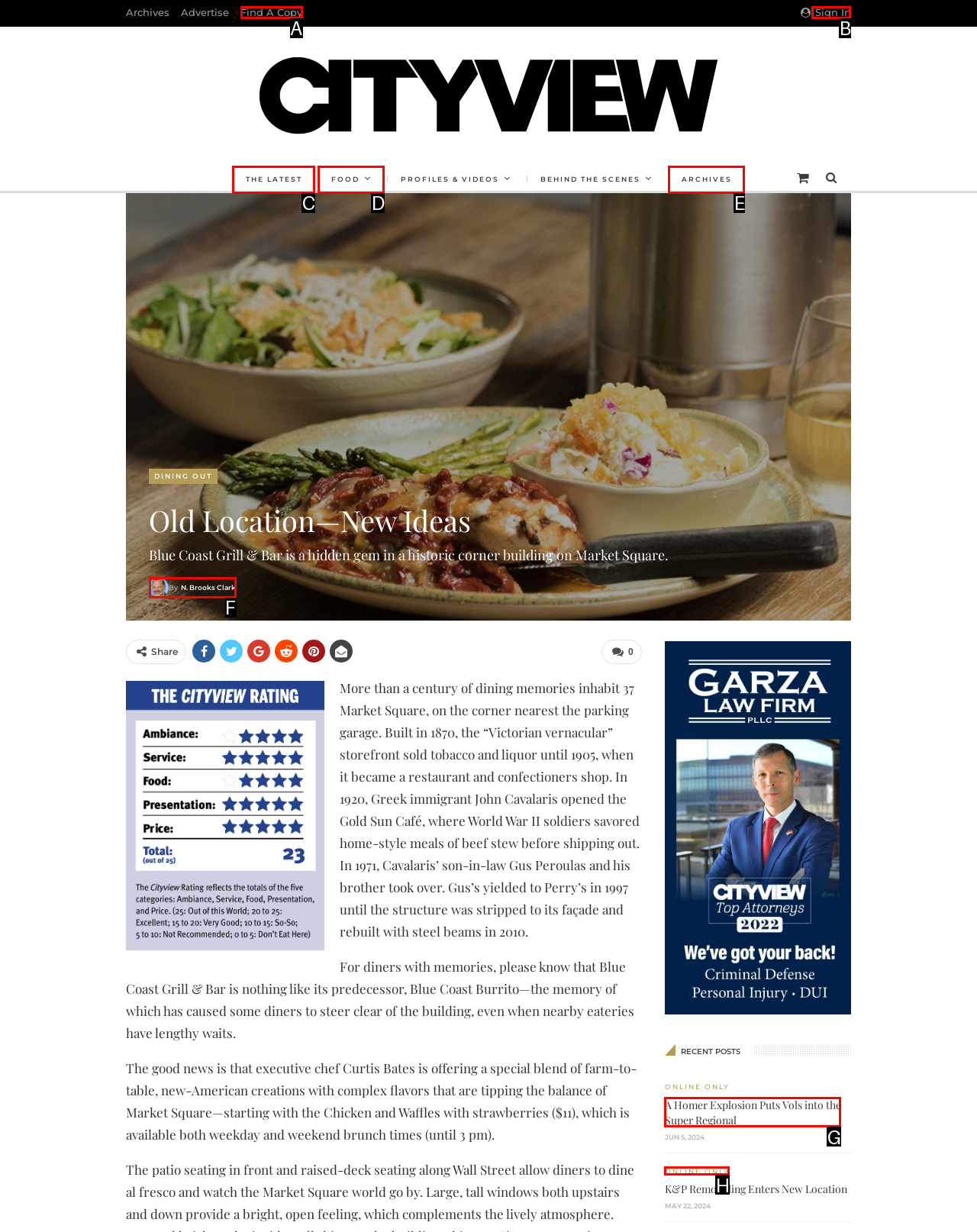Tell me which one HTML element I should click to complete the following task: Sign in Answer with the option's letter from the given choices directly.

B